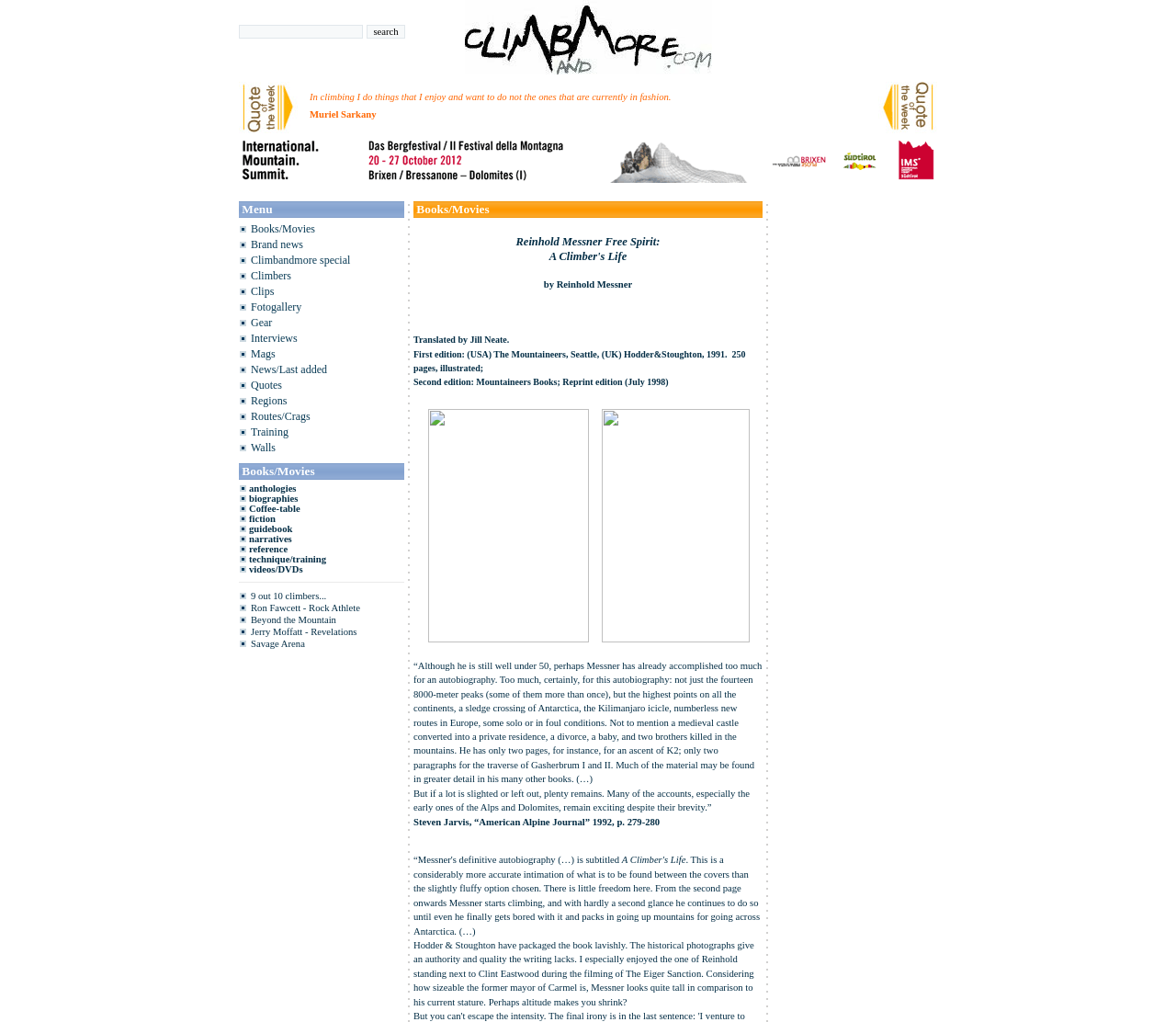Pinpoint the bounding box coordinates for the area that should be clicked to perform the following instruction: "Click on the Home link".

None